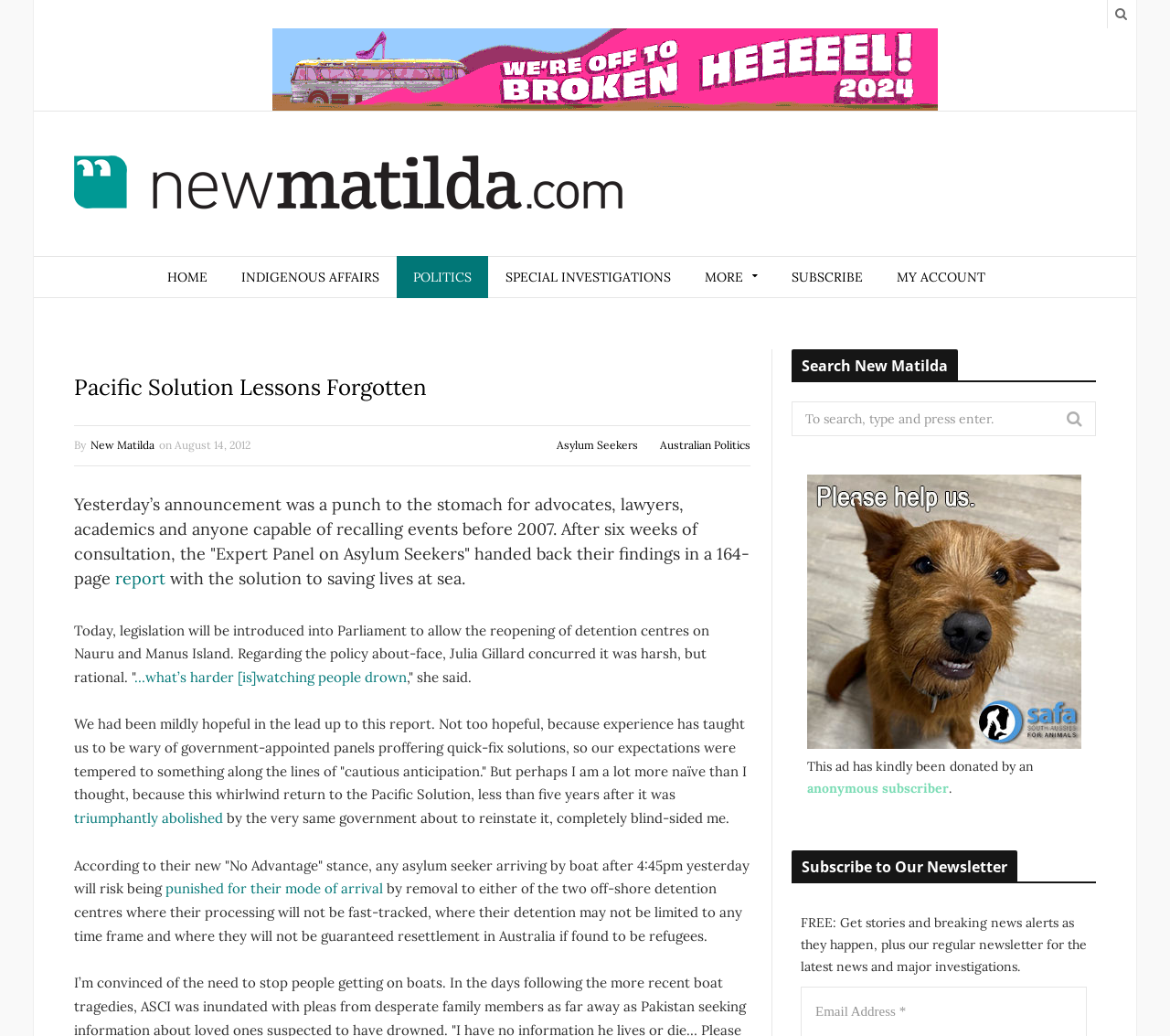What is the name of the website?
From the screenshot, supply a one-word or short-phrase answer.

New Matilda